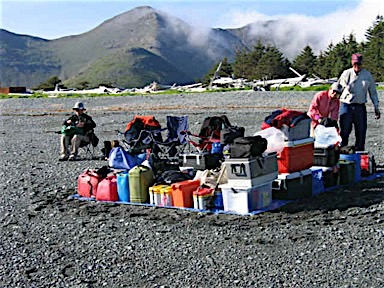Present a detailed portrayal of the image.

The image depicts a group of individuals gathered at a remote coastal location, likely during the 2007 Ushagat Island DXpedition. In the foreground, a variety of colorful gear and supplies is organized in a circular layout, suggesting preparation for a significant outdoor activity or expedition. The individuals present include a seated figure on the left, possibly engaged in planning or monitoring activities, while two others are actively arranging the equipment. The backdrop features rugged mountains shrouded in mist, highlighting the natural beauty of the surroundings. Cloudy skies and the expansive, gravel-covered terrain set the scene for what appears to be a collaborative and adventurous effort in a striking wilderness setting.